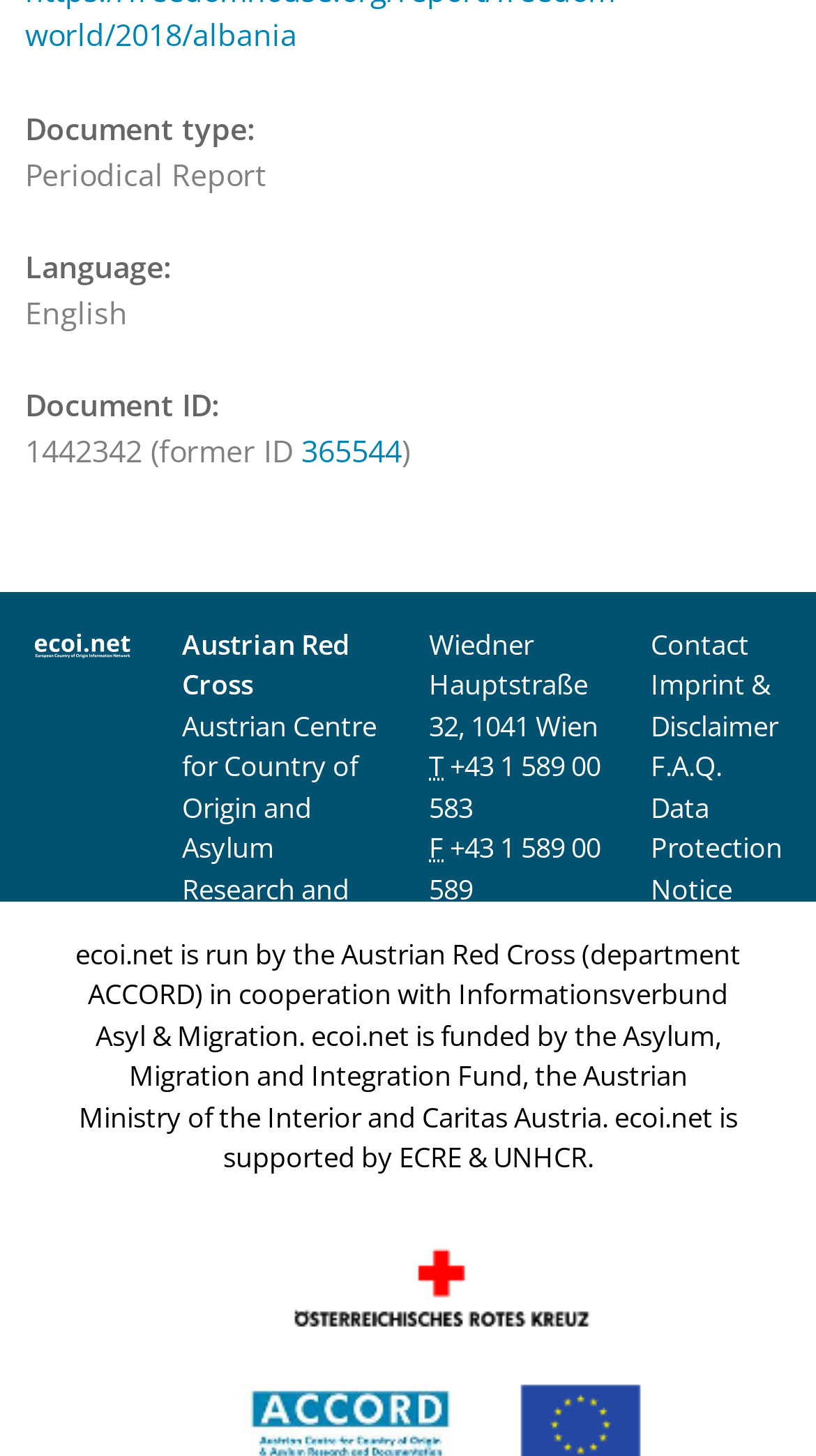Please find the bounding box for the UI component described as follows: "1000+ words".

None